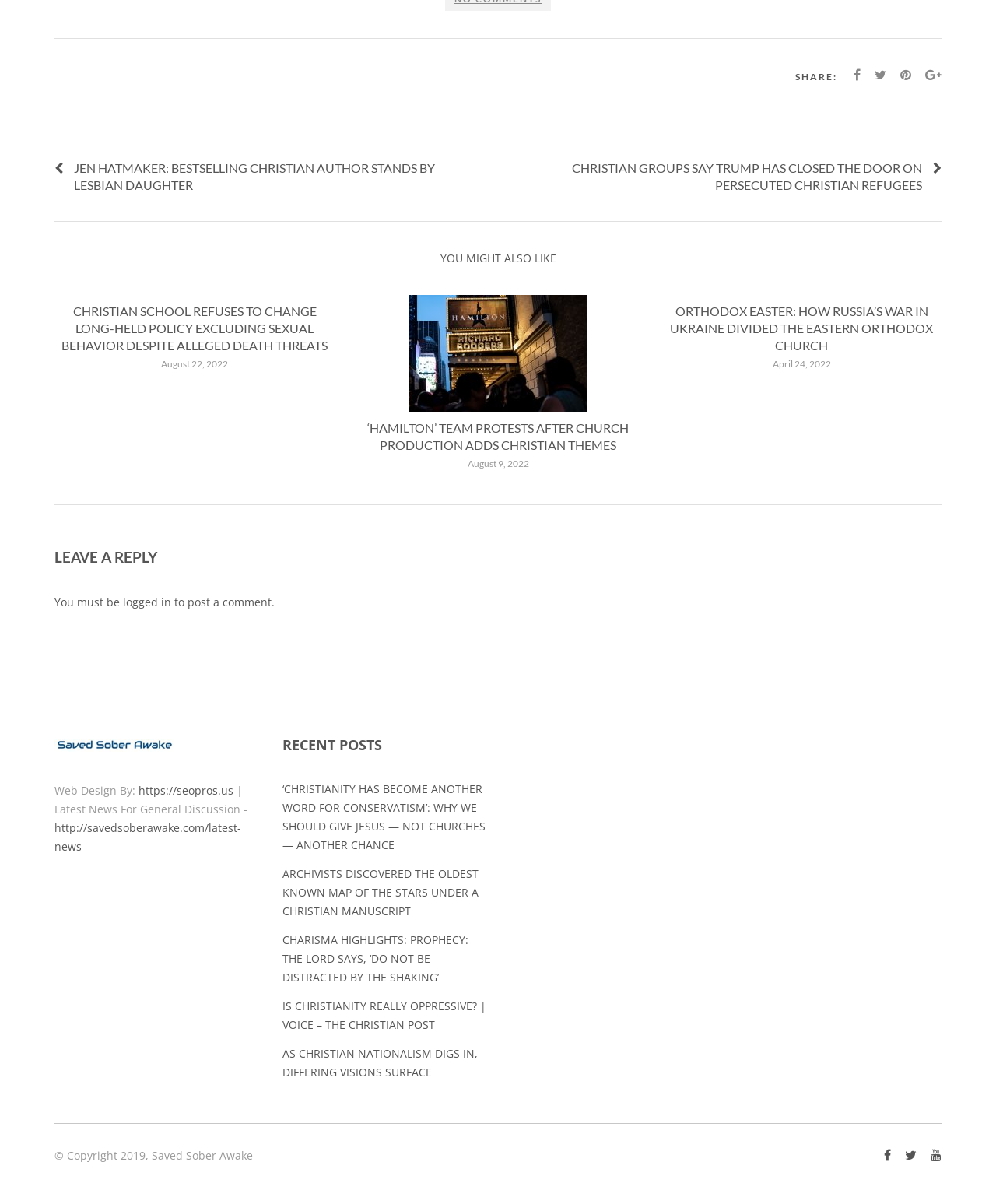Respond to the question below with a single word or phrase:
What is the topic of the article 'CHRISTIAN SCHOOL REFUSES TO CHANGE LONG-HELD POLICY EXCLUDING SEXUAL BEHAVIOR DESPITE ALLEGED DEATH THREATS'?

Christian school policy